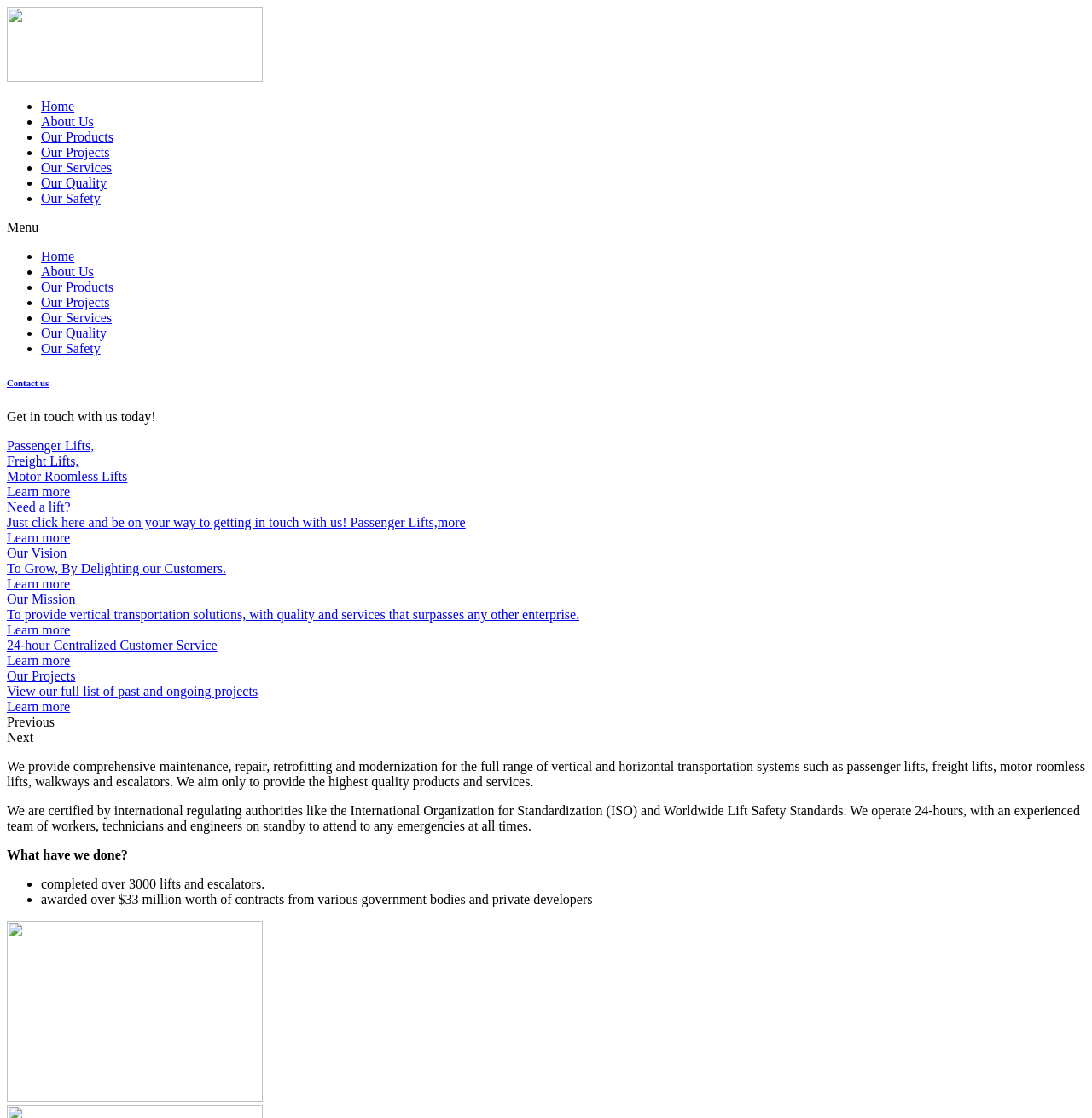How many lifts and escalators has Union Jack Elevator completed?
Look at the image and respond with a one-word or short-phrase answer.

Over 3000